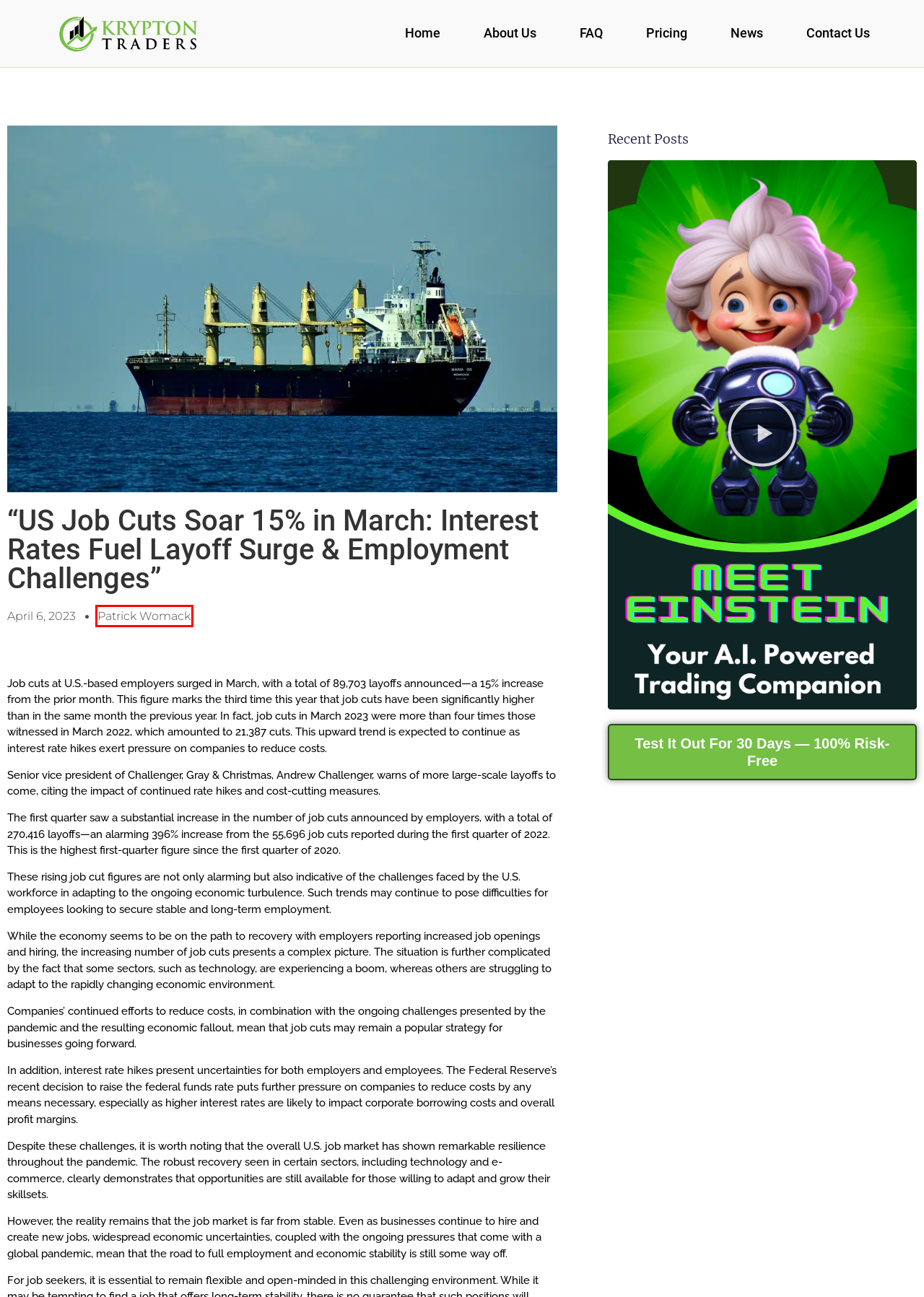Consider the screenshot of a webpage with a red bounding box around an element. Select the webpage description that best corresponds to the new page after clicking the element inside the red bounding box. Here are the candidates:
A. Contact Us – Krypton Traders
B. News – Krypton Traders
C. Krypton Traders – Profitable Crypto  and Forex Trading Signals
D. About Us – Krypton Traders
E. FAQ – Krypton Traders
F. April 6, 2023 – Krypton Traders
G. Patrick Womack – Krypton Traders
H. Unlocking Profits: Decoding the Top Stock Market Buy Signals for Optimal Investing – Krypton Traders

G